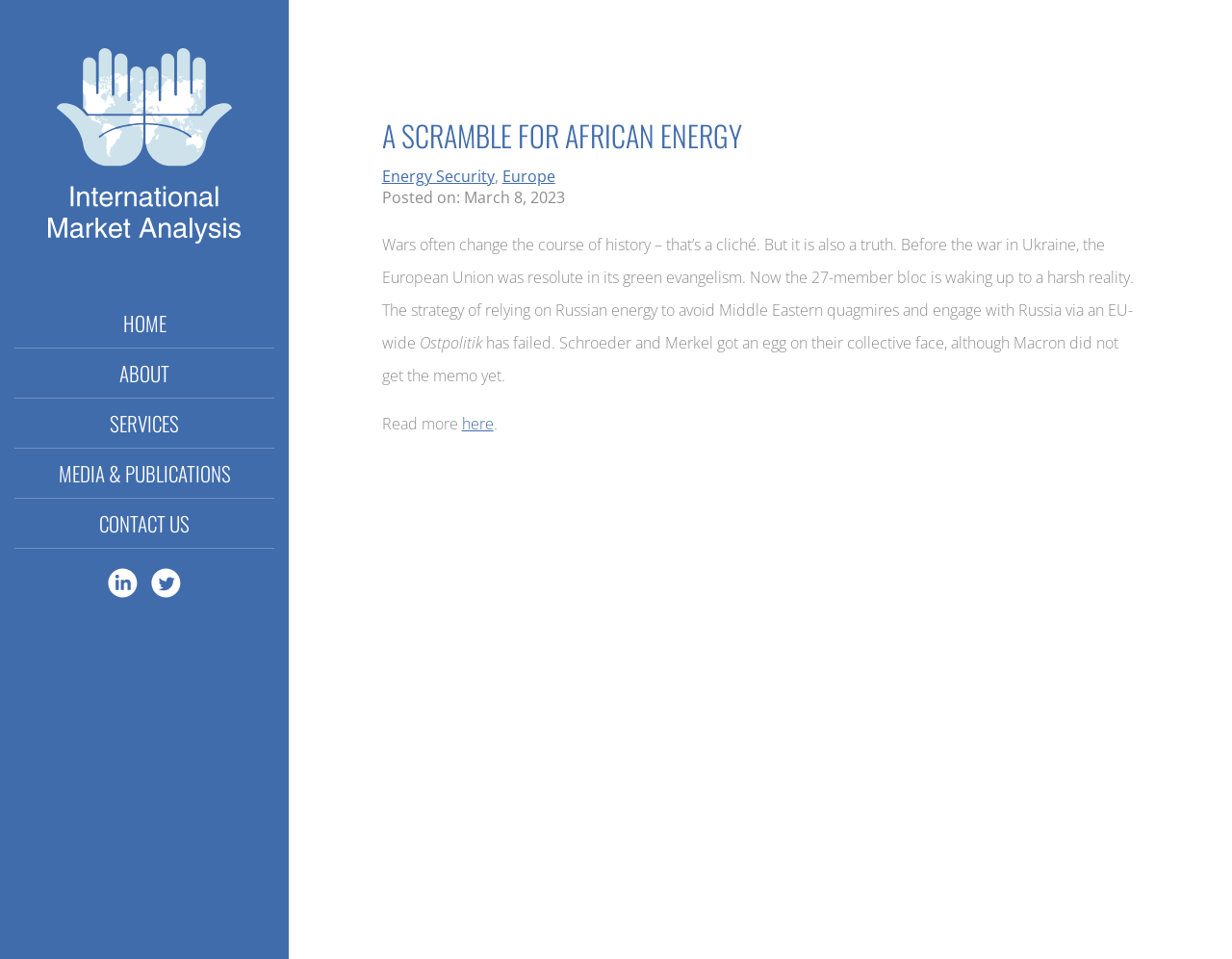Locate the bounding box coordinates of the segment that needs to be clicked to meet this instruction: "visit the LinkedIn page".

[0.088, 0.592, 0.112, 0.623]